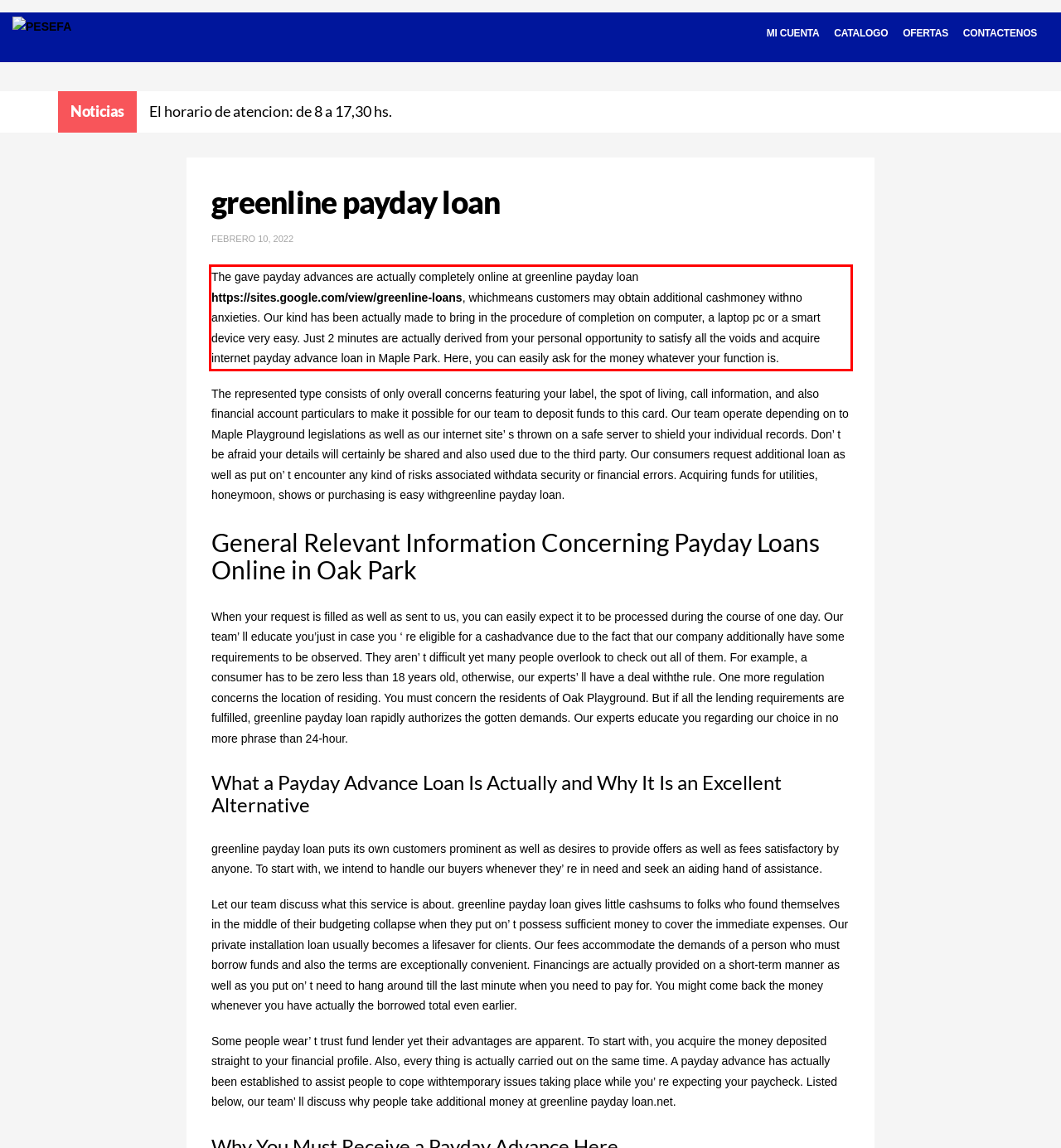Within the screenshot of the webpage, there is a red rectangle. Please recognize and generate the text content inside this red bounding box.

The gave payday advances are actually completely online at greenline payday loan https://sites.google.com/view/greenline-loans, whichmeans customers may obtain additional cashmoney withno anxieties. Our kind has been actually made to bring in the procedure of completion on computer, a laptop pc or a smart device very easy. Just 2 minutes are actually derived from your personal opportunity to satisfy all the voids and acquire internet payday advance loan in Maple Park. Here, you can easily ask for the money whatever your function is.